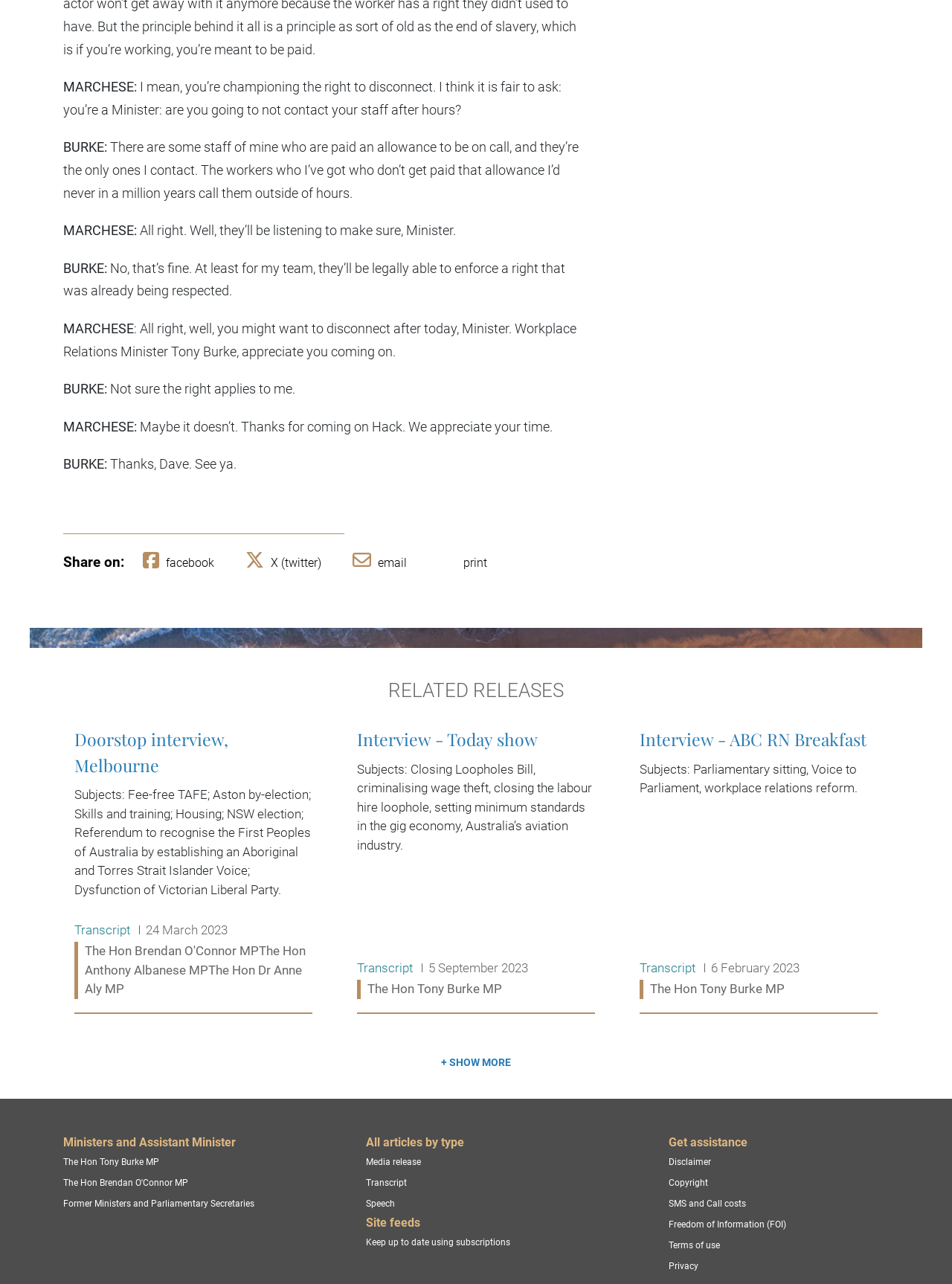What is the topic of the 'Interview - Today show'?
With the help of the image, please provide a detailed response to the question.

The topic of the 'Interview - Today show' is mentioned as 'Closing Loopholes Bill, criminalising wage theft, closing the labour hire loophole, setting minimum standards in the gig economy, Australia’s aviation industry'.